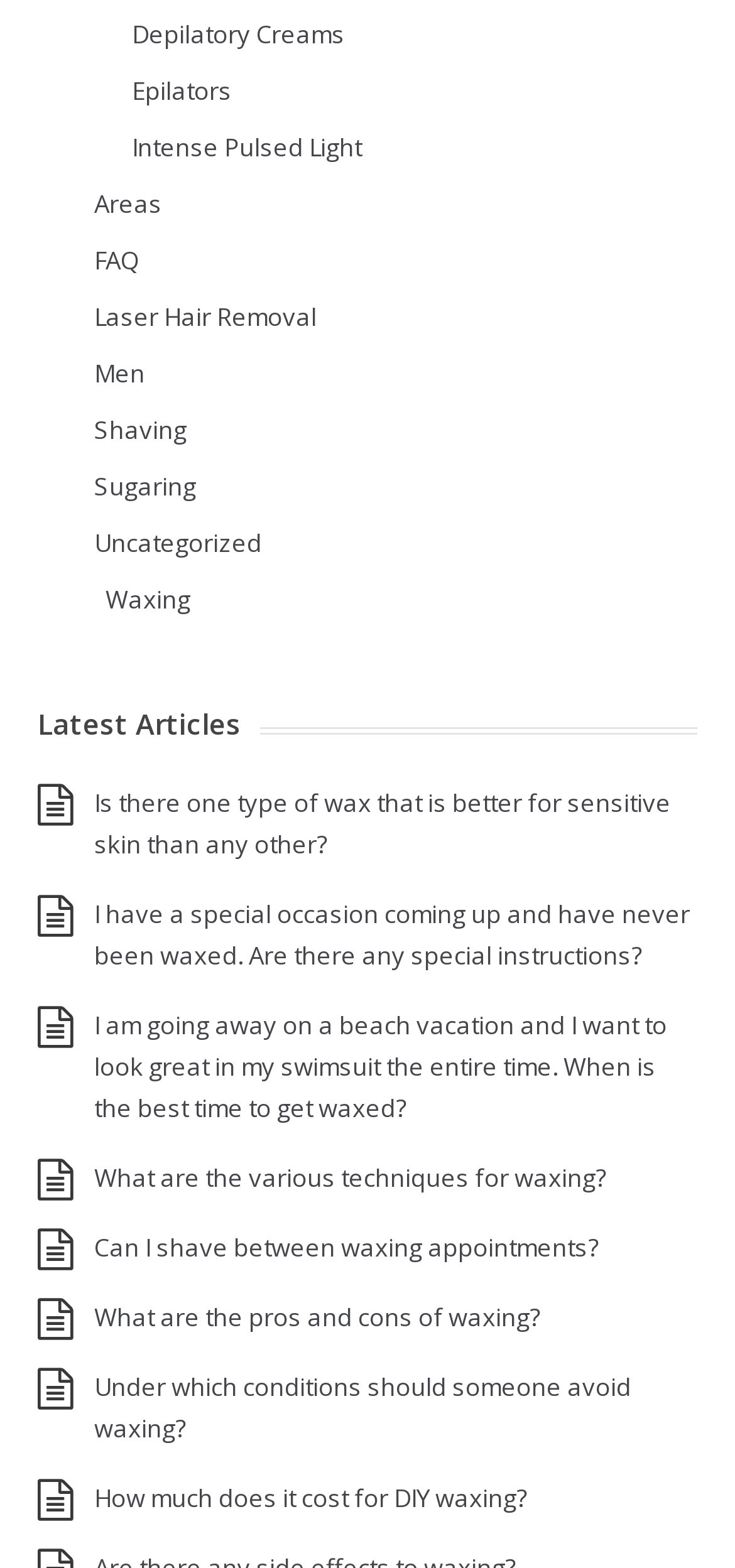Find the bounding box coordinates of the element I should click to carry out the following instruction: "Explore the FAQ section".

[0.128, 0.155, 0.19, 0.177]